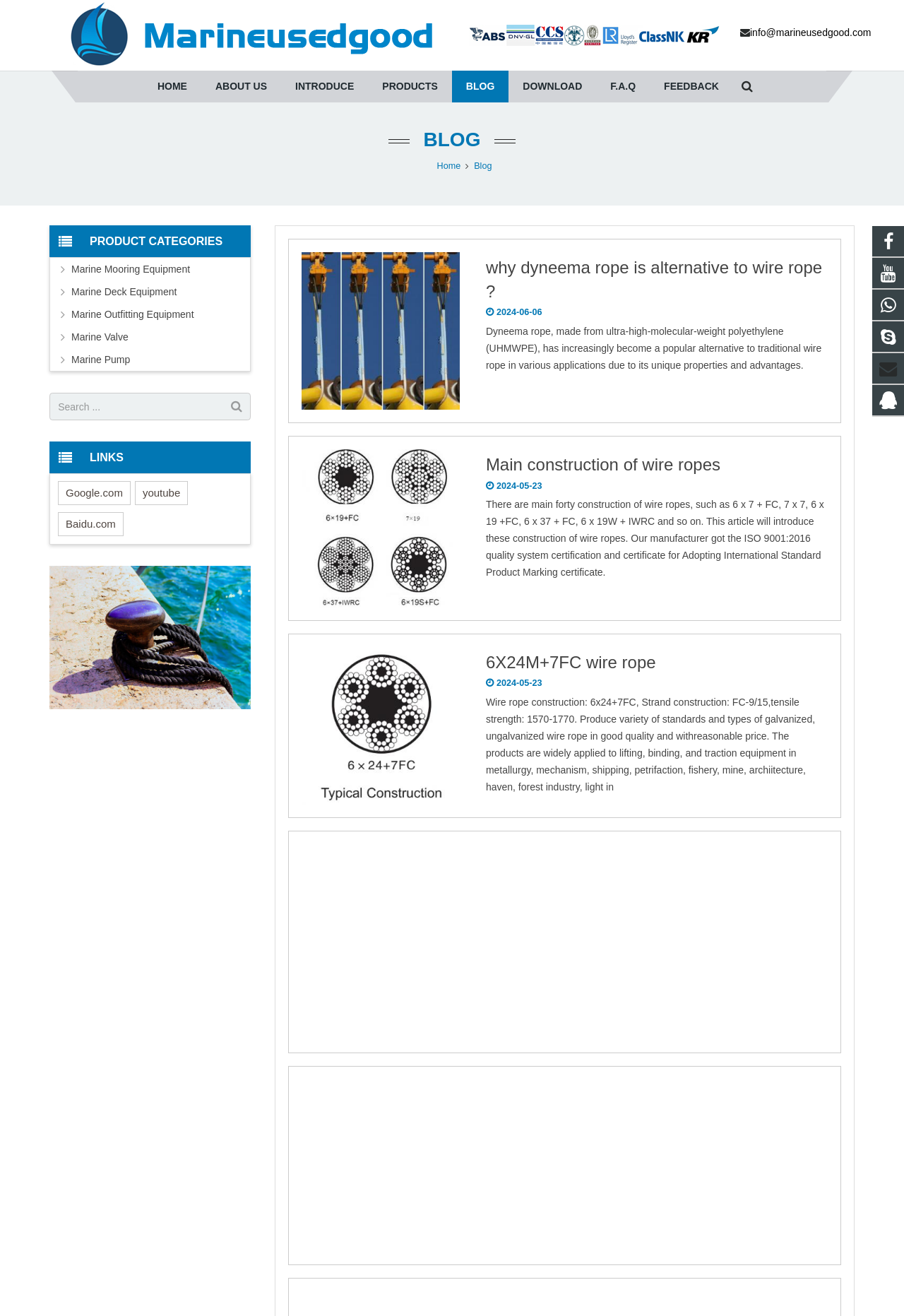Give a detailed account of the webpage.

This webpage is a blog for Marineusedgood Co., Ltd, a professional and reliable marine supplier. At the top of the page, there is a logo image of the company, followed by a navigation menu with links to HOME, ABOUT US, INTRODUCE, PRODUCTS, BLOG, DOWNLOAD, F.A.Q, and FEEDBACK. 

Below the navigation menu, there is a search bar and a social media icon. On the left side of the page, there is a section with a heading "PRODUCT CATEGORIES" that lists various marine equipment categories, including Marine Mooring Equipment, Marine Deck Equipment, Marine Outfitting Equipment, Marine Valve, and Marine Pump. 

The main content of the page is a blog section that displays four articles. Each article has a heading, a link to read more, an image, and a publication date. The articles are about various topics related to marine equipment, such as the advantages of Dyneema rope, the construction of wire ropes, and cable precautions. 

On the right side of the page, there is a section with a heading "LINKS" that lists links to external websites, including Google.com, youtube, and Baidu.com. At the bottom of the page, there are social media icons for Facebook, youtube, WhatsApp, and Skype.